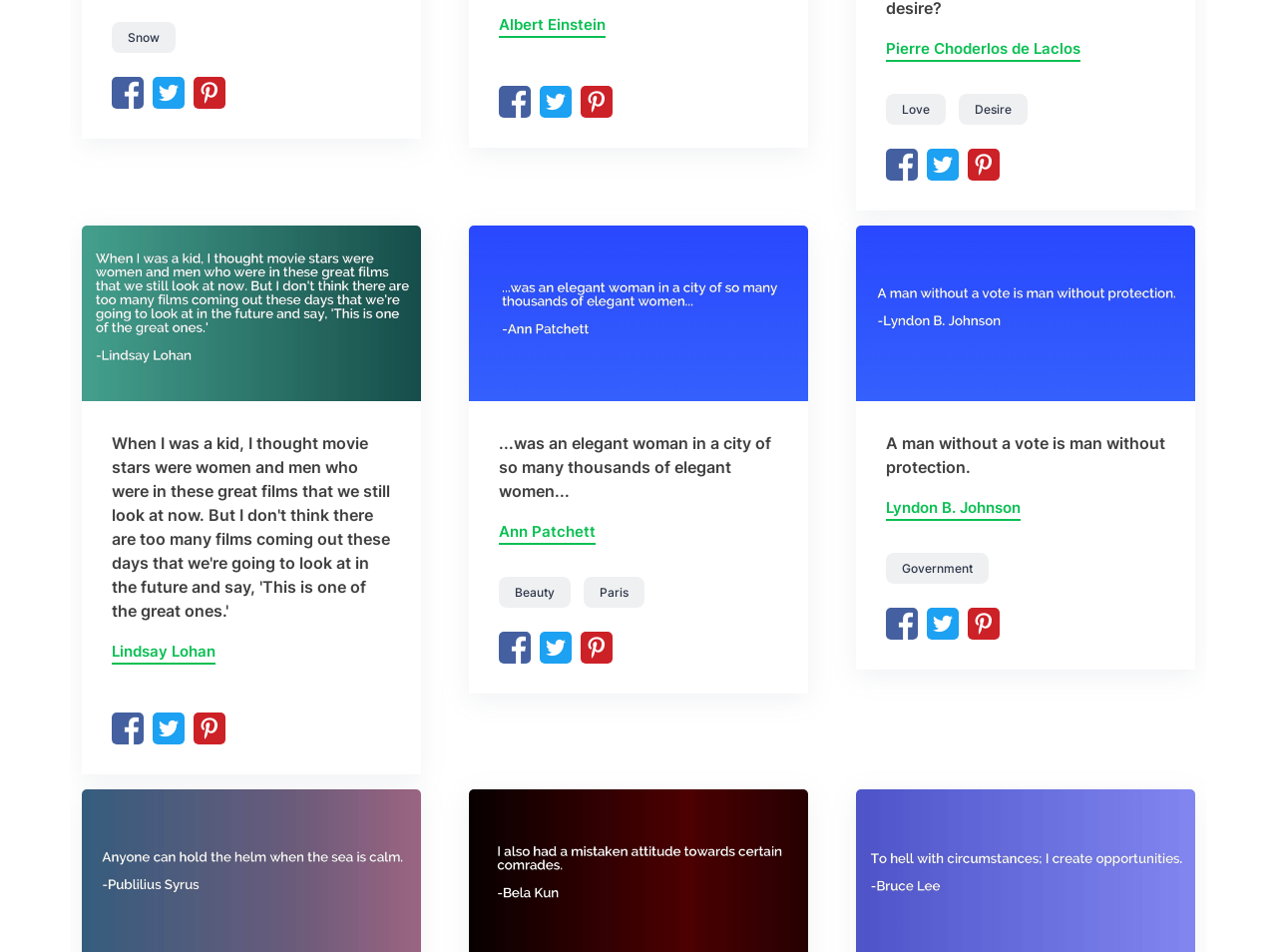Determine the bounding box coordinates for the area you should click to complete the following instruction: "Explore Lyndon B. Johnson's government page".

[0.694, 0.522, 0.799, 0.548]